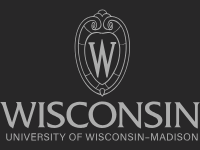What is written below the shield in bold letters?
Look at the image and provide a short answer using one word or a phrase.

WISCONSIN